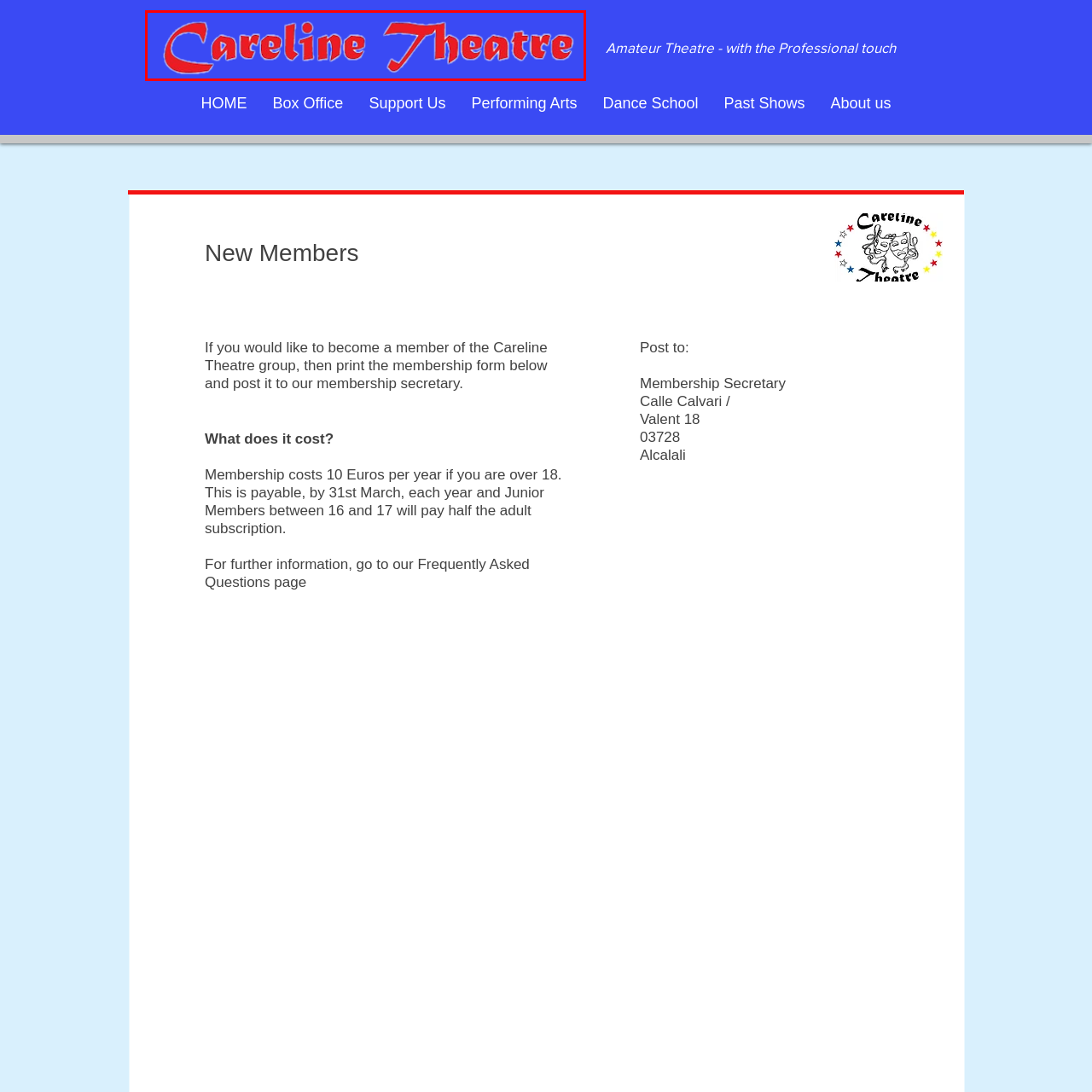Carefully examine the image inside the red box and generate a detailed caption for it.

The image displays the logo of the Careline Theatre, prominently featuring the text "Careline Theatre" in a striking red font against a vibrant blue background. The playful and bold typography reflects the theatrical spirit of the organization, enhancing its appeal to the audience. This logo serves as a visual representation of the theatre's dedication to amateur performance with a professional touch, aligning with their mission to engage and entertain the community through the performing arts.